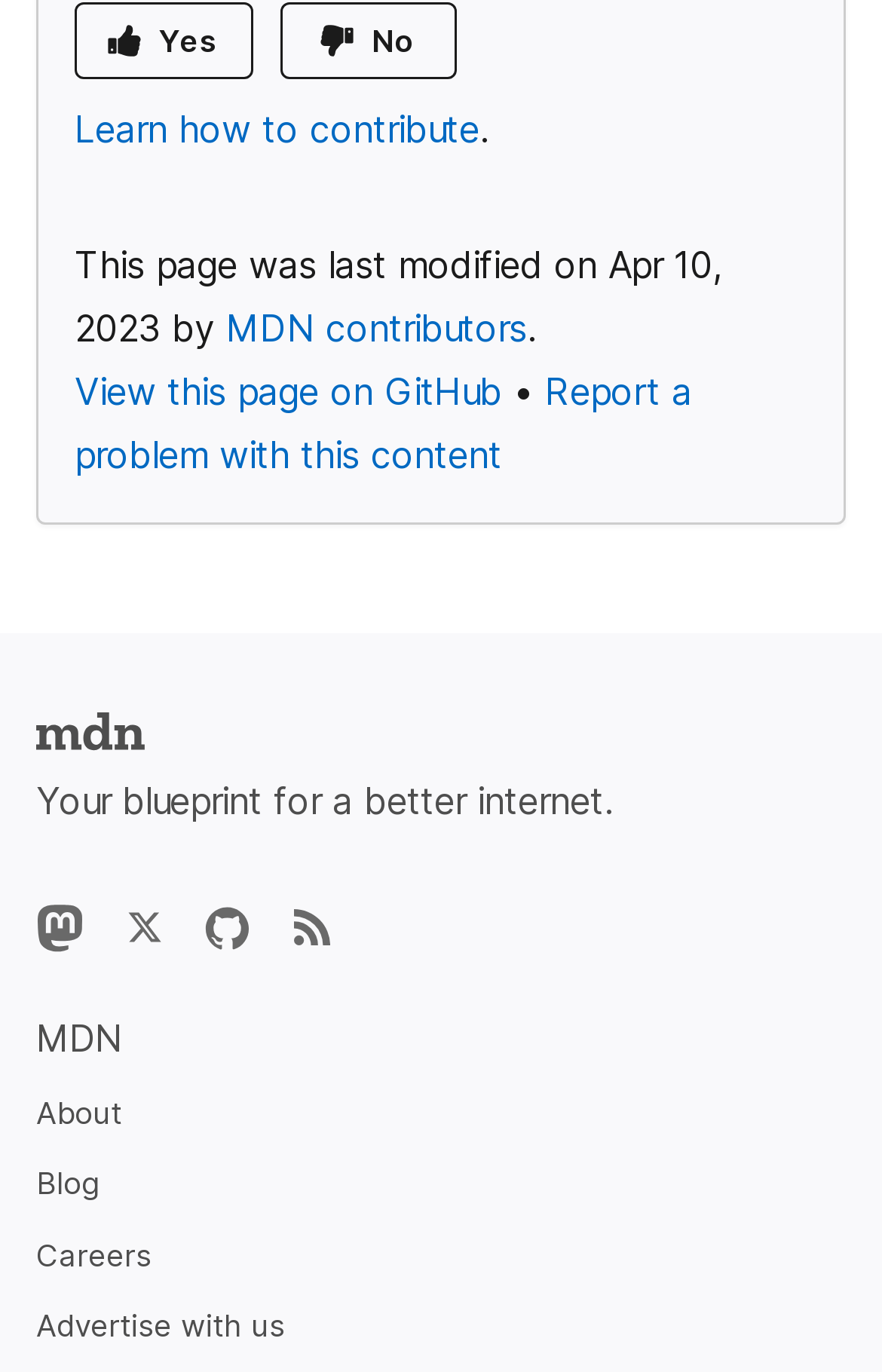Could you determine the bounding box coordinates of the clickable element to complete the instruction: "Visit MDN on Mastodon"? Provide the coordinates as four float numbers between 0 and 1, i.e., [left, top, right, bottom].

[0.041, 0.659, 0.095, 0.694]